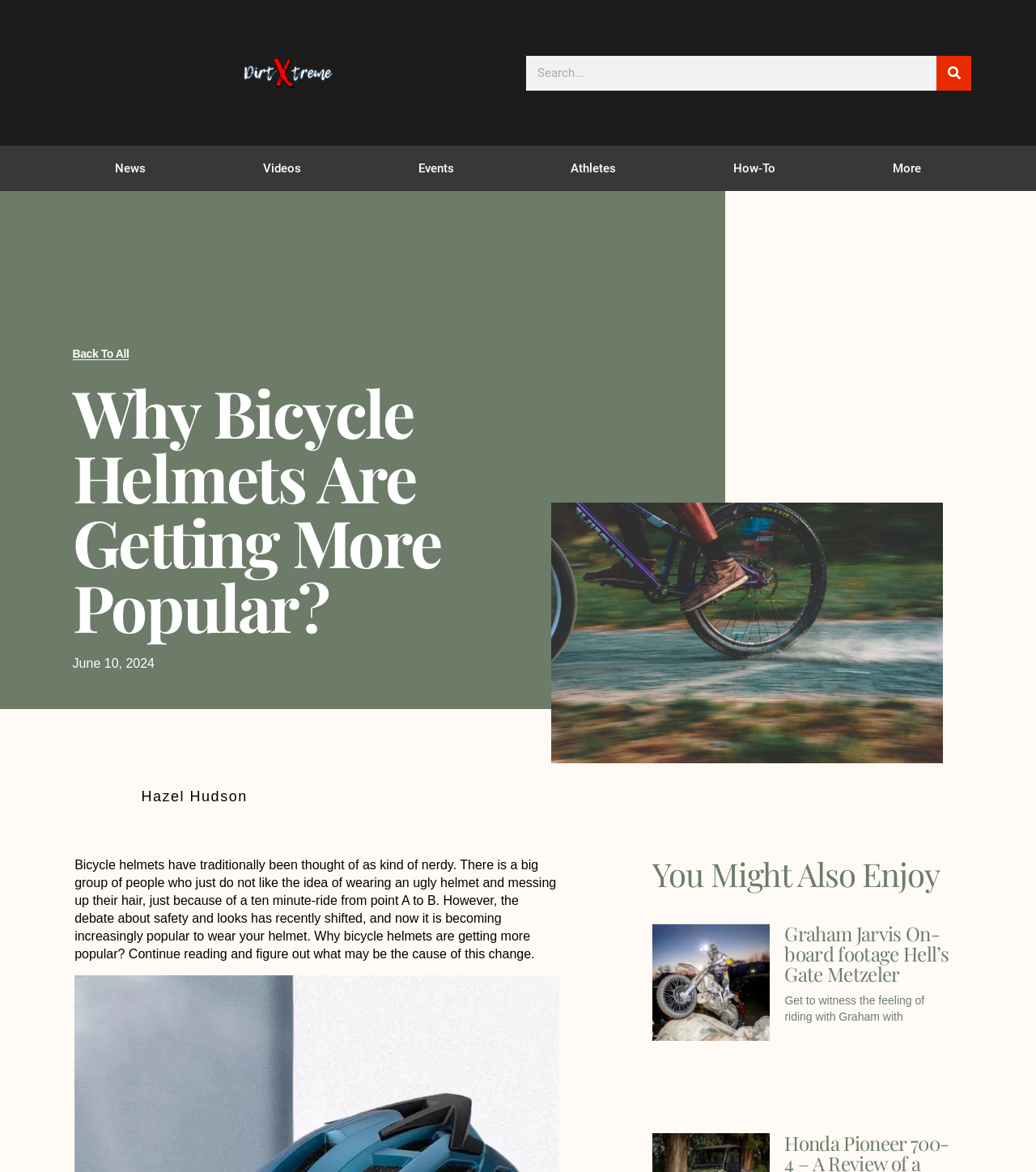Please find the bounding box coordinates of the element's region to be clicked to carry out this instruction: "Search for something".

[0.508, 0.047, 0.904, 0.077]